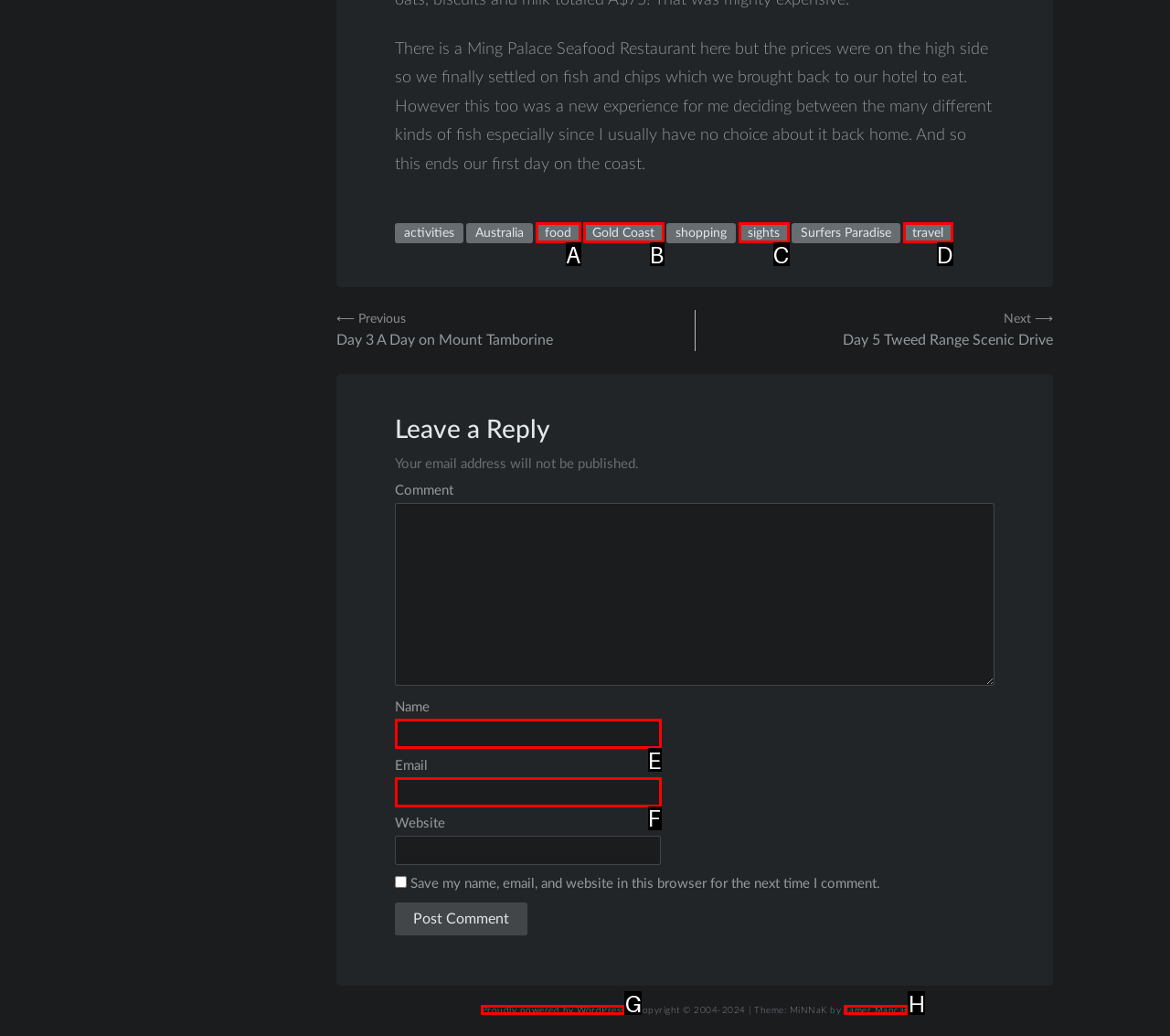Identify the UI element that corresponds to this description: Gold Coast
Respond with the letter of the correct option.

B